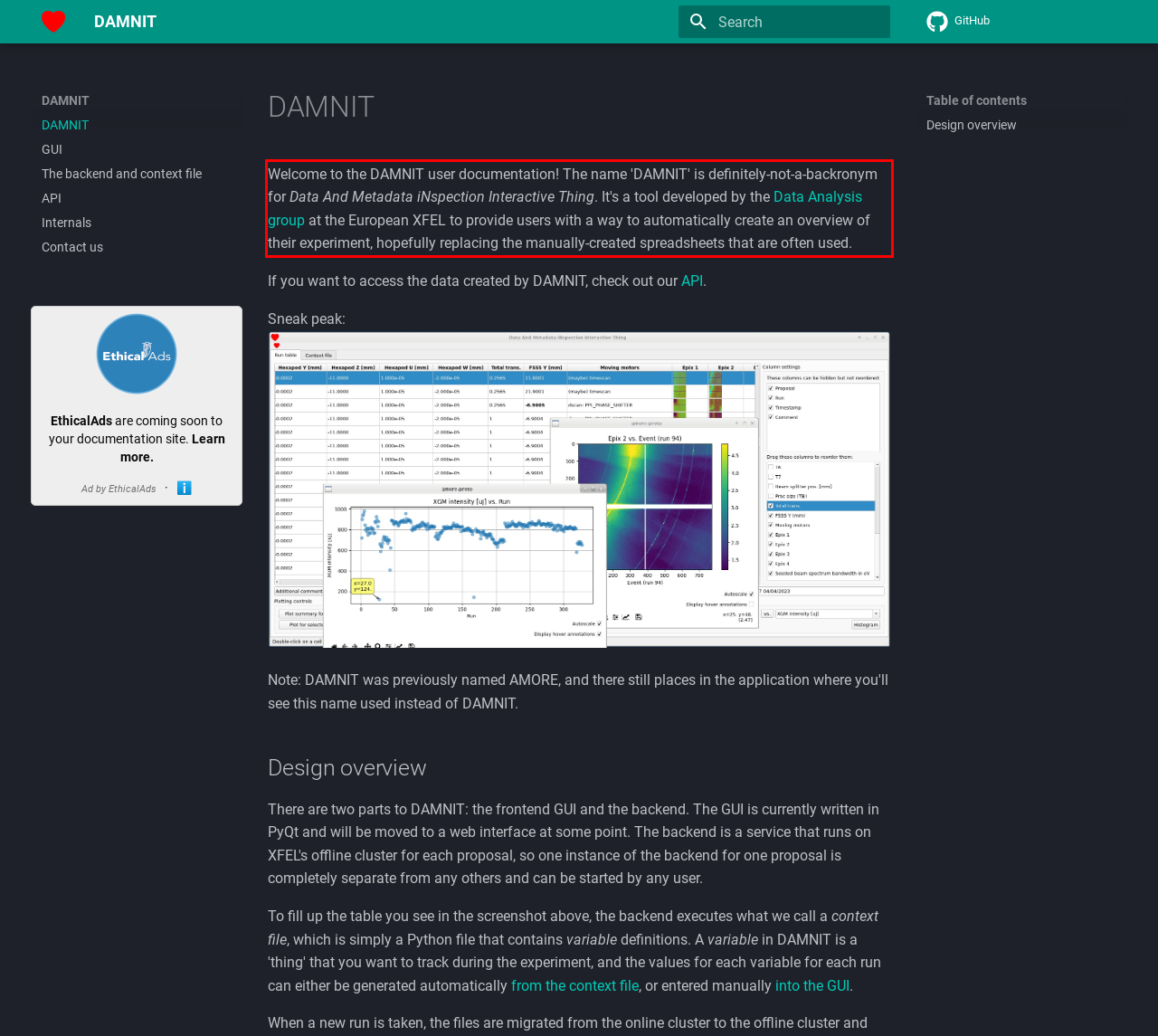Please recognize and transcribe the text located inside the red bounding box in the webpage image.

Welcome to the DAMNIT user documentation! The name 'DAMNIT' is definitely-not-a-backronym for Data And Metadata iNspection Interactive Thing. It's a tool developed by the Data Analysis group at the European XFEL to provide users with a way to automatically create an overview of their experiment, hopefully replacing the manually-created spreadsheets that are often used.